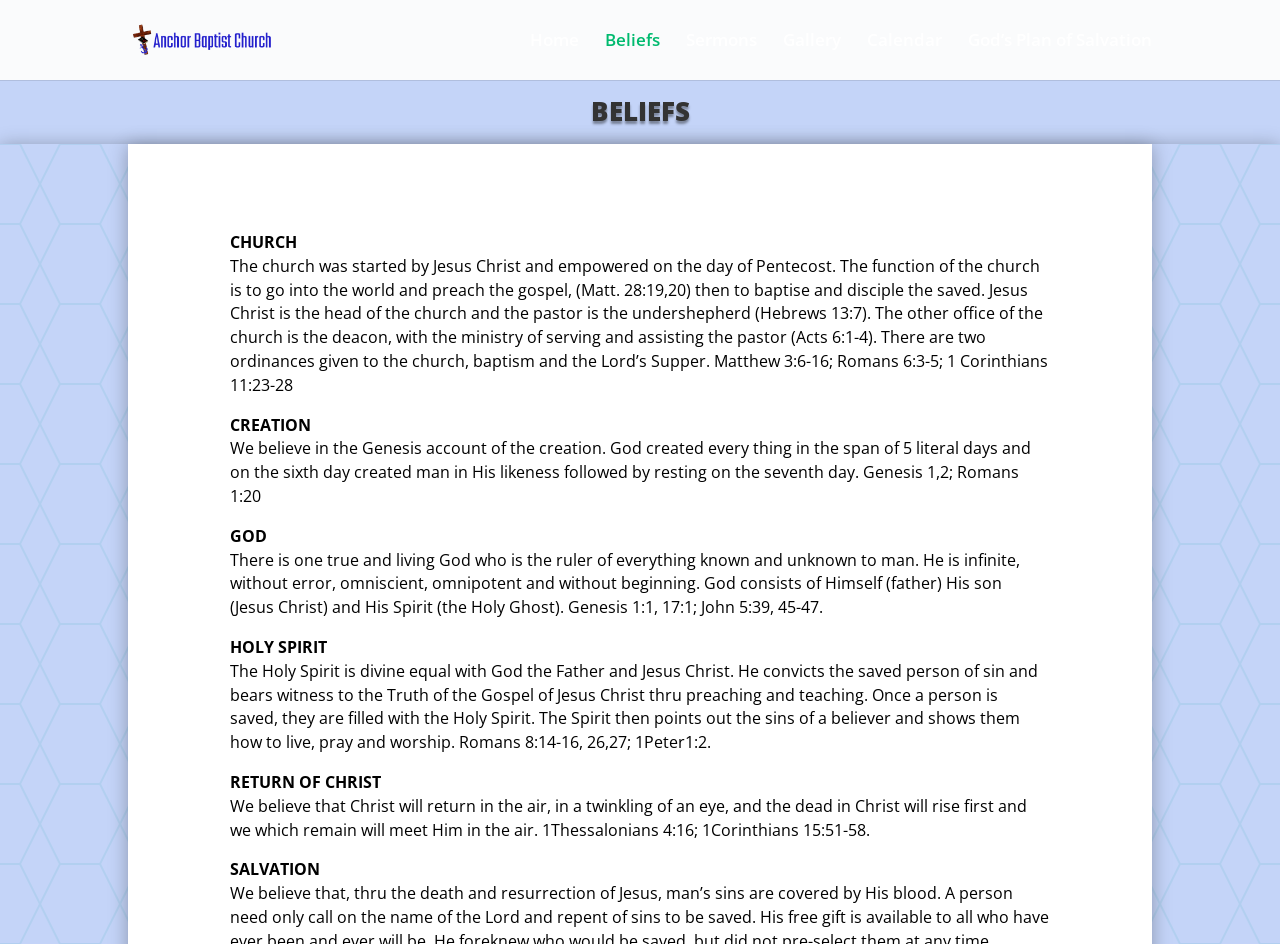Give an extensive and precise description of the webpage.

The webpage is about the beliefs of Anchor Baptist Church. At the top, there is a logo of the church, an image with the text "Anchor Baptist Church", and a link to the church's homepage. Below the logo, there is a navigation menu with links to different sections of the website, including "Home", "Beliefs", "Sermons", "Gallery", "Calendar", and "God's Plan of Salvation".

The main content of the page is divided into sections, each with a heading and a block of text. The first section is titled "BELIEFS" and provides an overview of the church's purpose and structure. The following sections are titled "CHURCH", "CREATION", "GOD", "HOLY SPIRIT", "RETURN OF CHRIST", and "SALVATION", each explaining the church's beliefs on these specific topics.

The text in each section is dense and informative, providing detailed explanations of the church's doctrine and scripture references to support its beliefs. The sections are arranged in a vertical column, with each section below the previous one, and the text is aligned to the left.